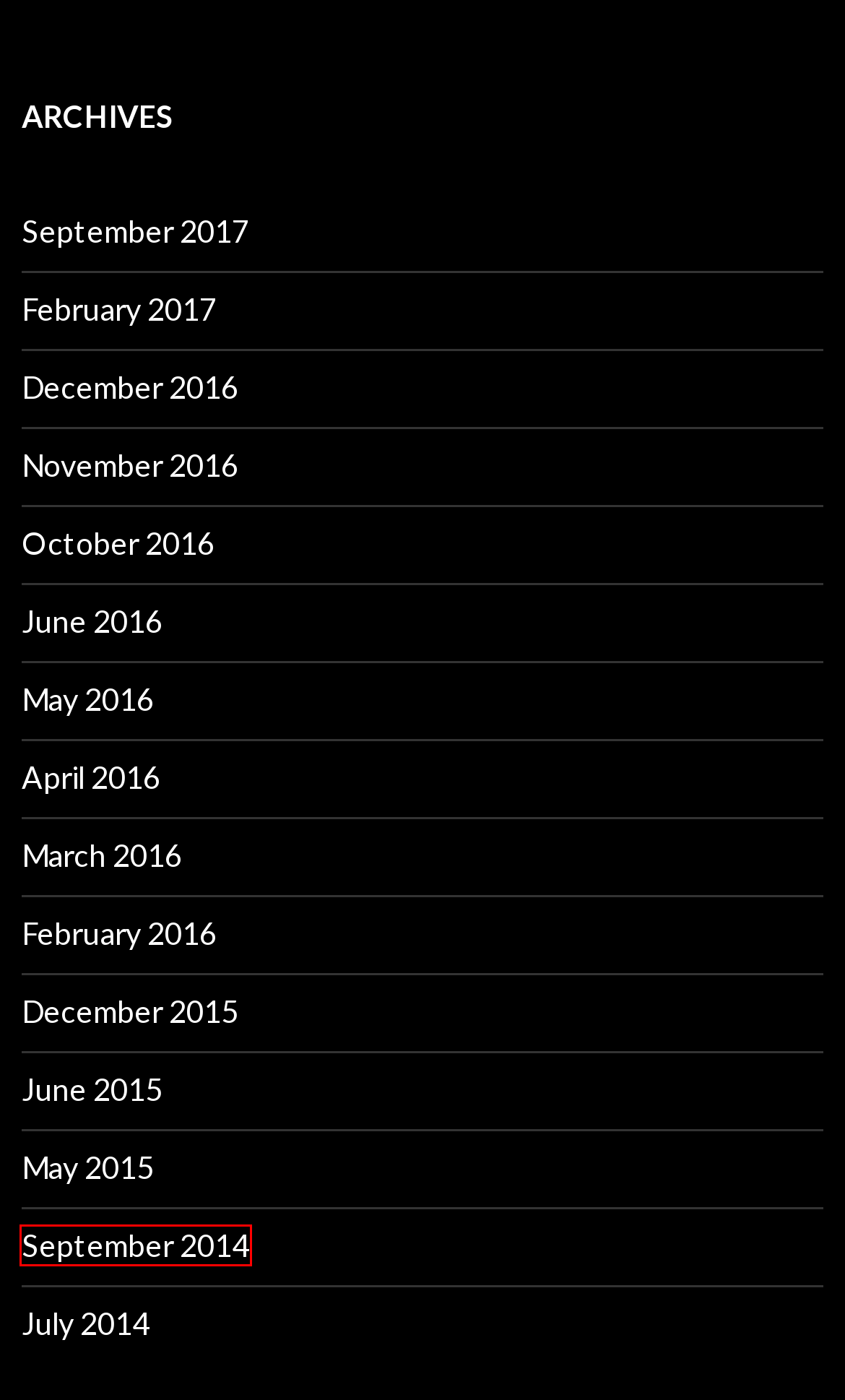You have a screenshot of a webpage with a red bounding box highlighting a UI element. Your task is to select the best webpage description that corresponds to the new webpage after clicking the element. Here are the descriptions:
A. May 2015 - Broadwaycourt-Blog
B. September 2014 - Broadwaycourt-Blog
C. November 2016 - Broadwaycourt-Blog
D. April 2016 - Broadwaycourt-Blog
E. June 2016 - Broadwaycourt-Blog
F. July 2014 - Broadwaycourt-Blog
G. October 2016 - Broadwaycourt-Blog
H. February 2016 - Broadwaycourt-Blog

B